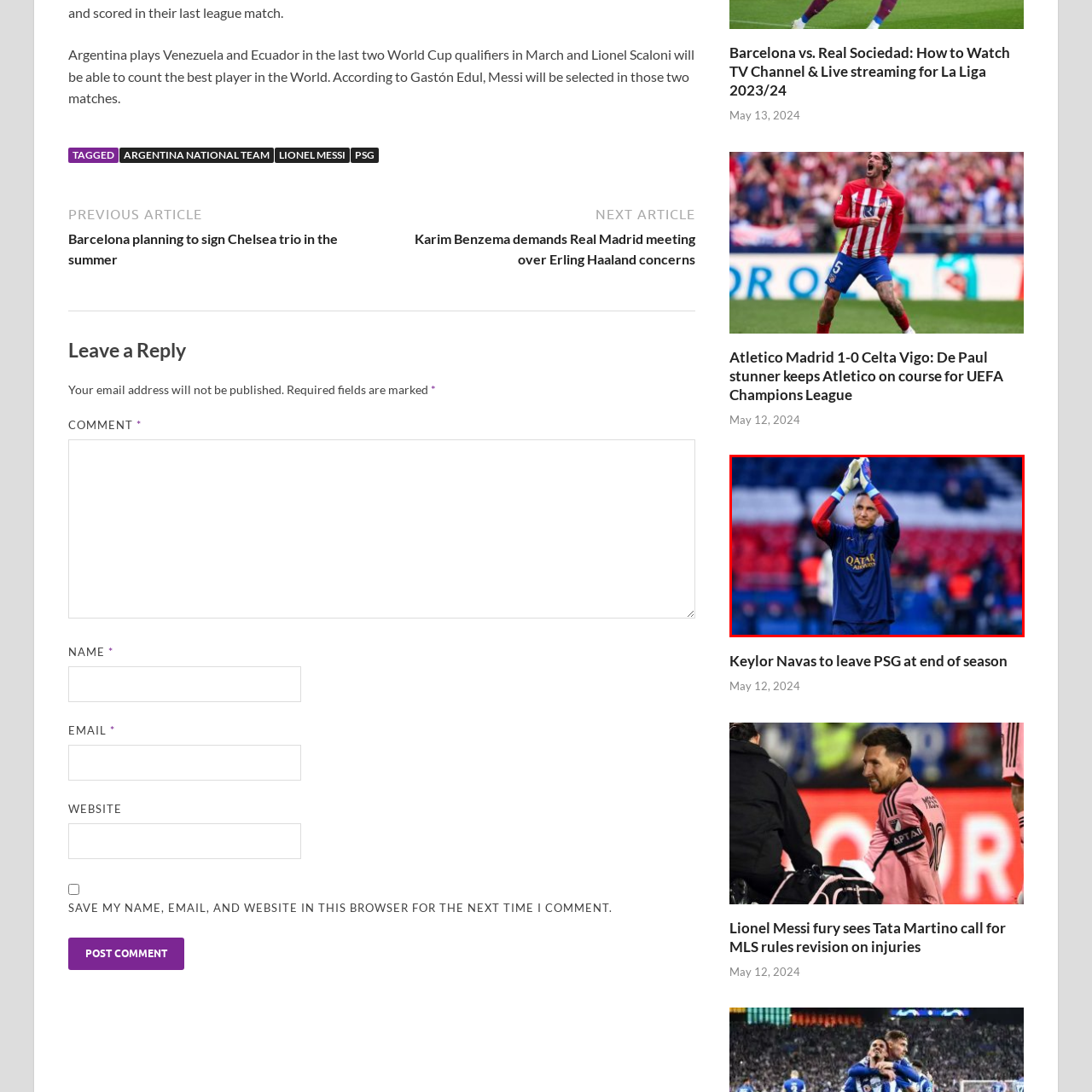Please analyze the elements within the red highlighted area in the image and provide a comprehensive answer to the following question: What is Keylor Navas known for?

According to the caption, Keylor Navas is known for his remarkable shot-stopping ability, which is a crucial aspect of his role as a goalkeeper, and he has played a crucial role for Paris Saint-Germain in both domestic and international competitions.